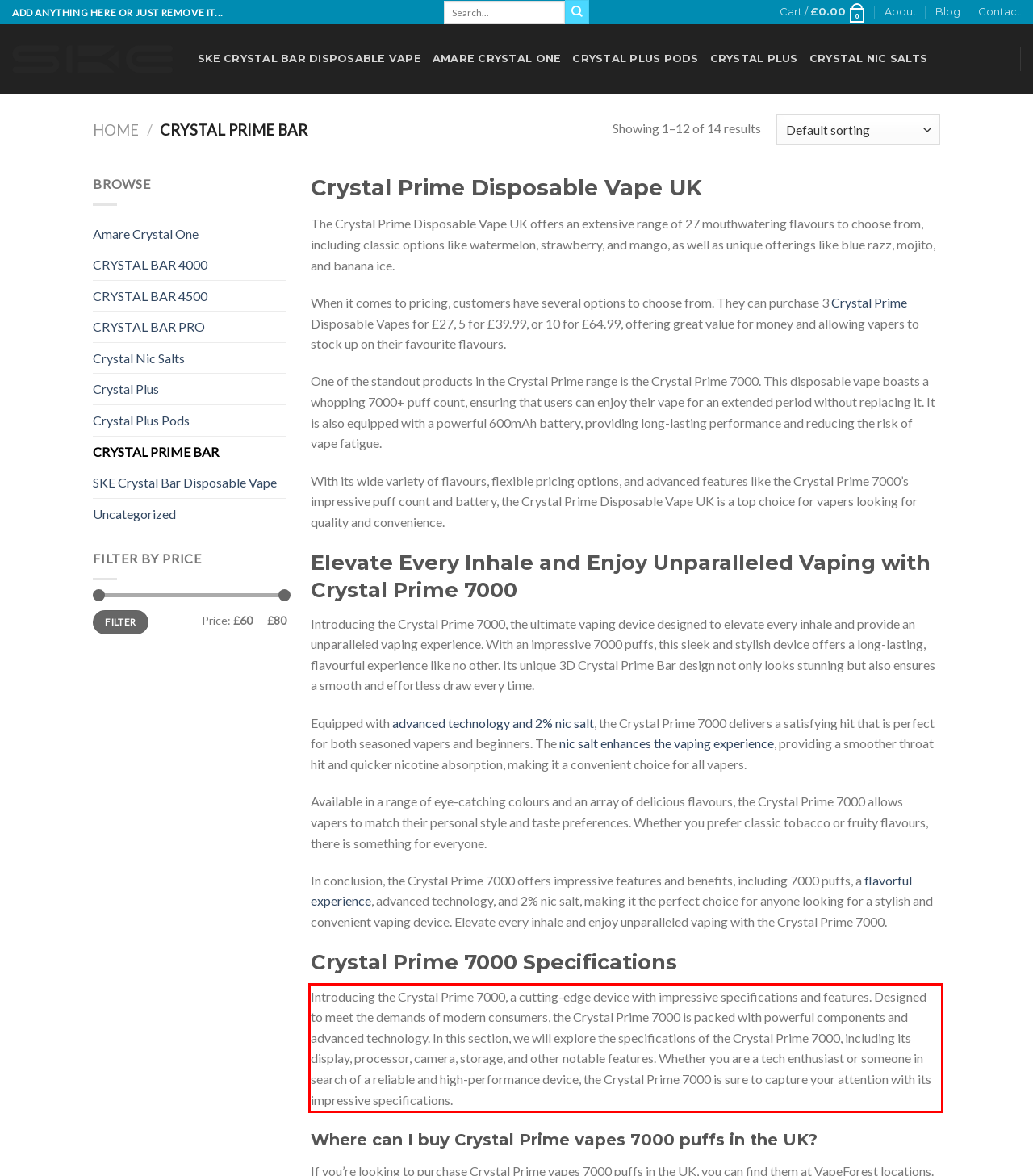Analyze the screenshot of the webpage that features a red bounding box and recognize the text content enclosed within this red bounding box.

Introducing the Crystal Prime 7000, a cutting-edge device with impressive specifications and features. Designed to meet the demands of modern consumers, the Crystal Prime 7000 is packed with powerful components and advanced technology. In this section, we will explore the specifications of the Crystal Prime 7000, including its display, processor, camera, storage, and other notable features. Whether you are a tech enthusiast or someone in search of a reliable and high-performance device, the Crystal Prime 7000 is sure to capture your attention with its impressive specifications.